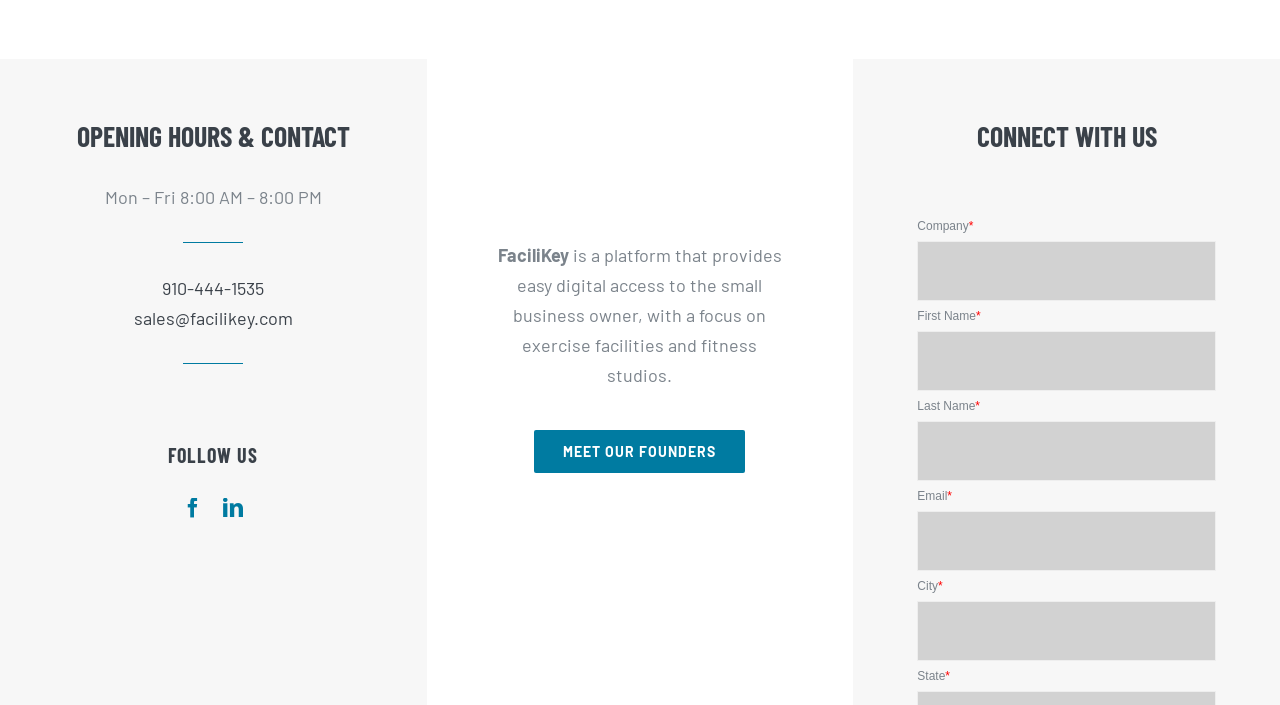Specify the bounding box coordinates of the element's region that should be clicked to achieve the following instruction: "meet our founders". The bounding box coordinates consist of four float numbers between 0 and 1, in the format [left, top, right, bottom].

[0.418, 0.61, 0.582, 0.671]